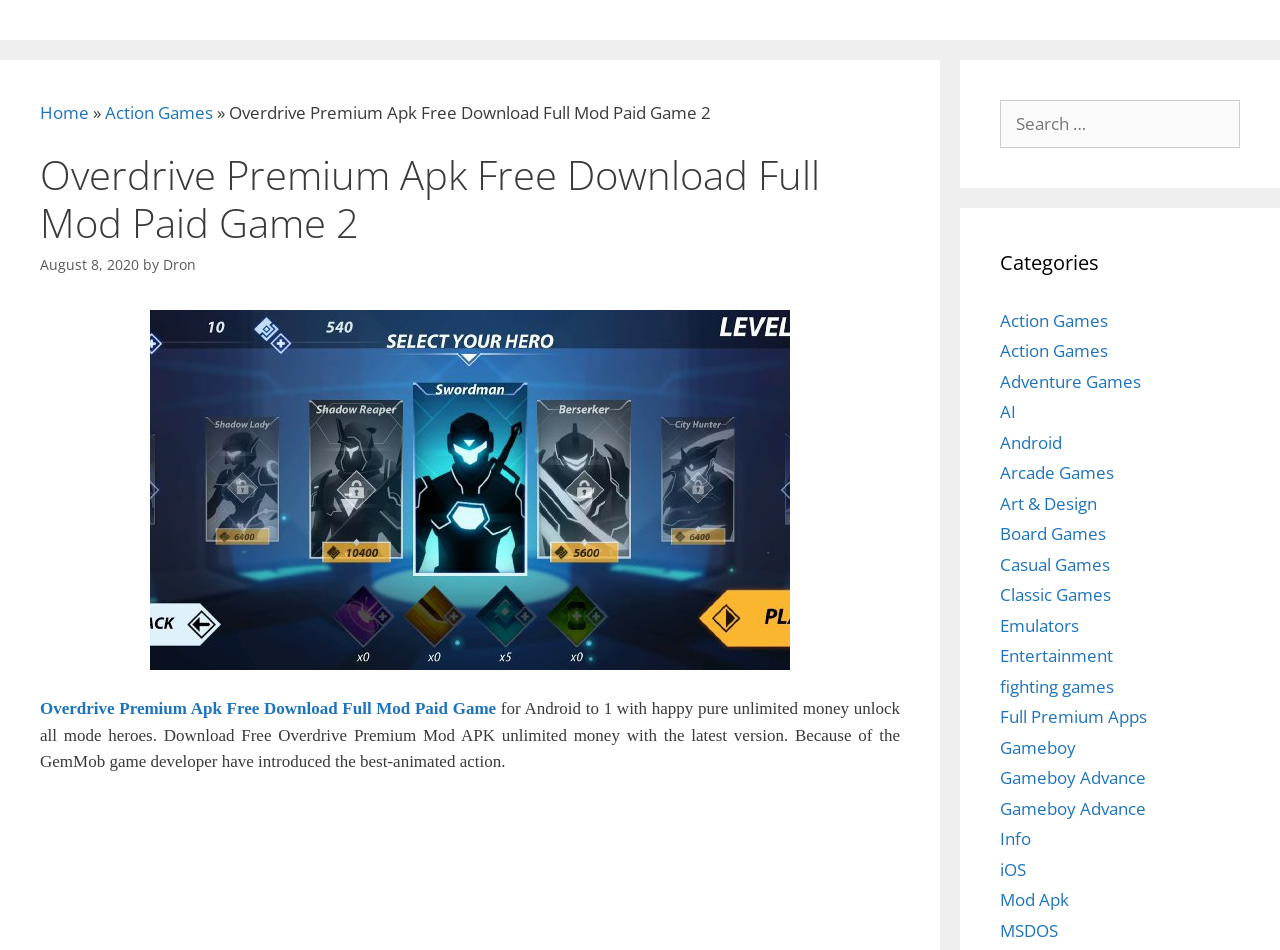Find the bounding box of the UI element described as follows: "Shweta Raghav".

None